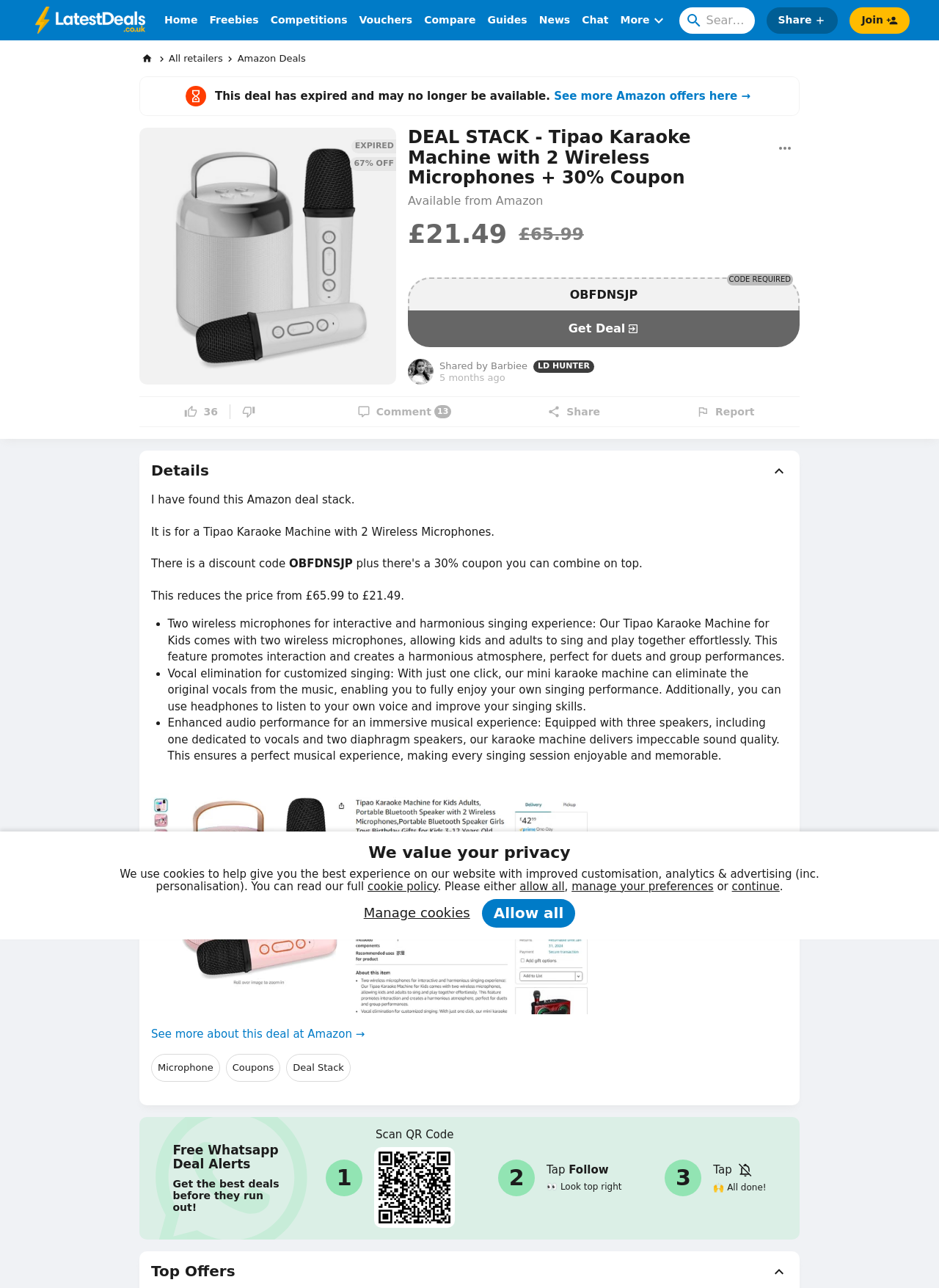How many likes does this deal have?
Kindly answer the question with as much detail as you can.

The number of likes for this deal can be found next to the 'Like' button, where it is displayed as '36'.